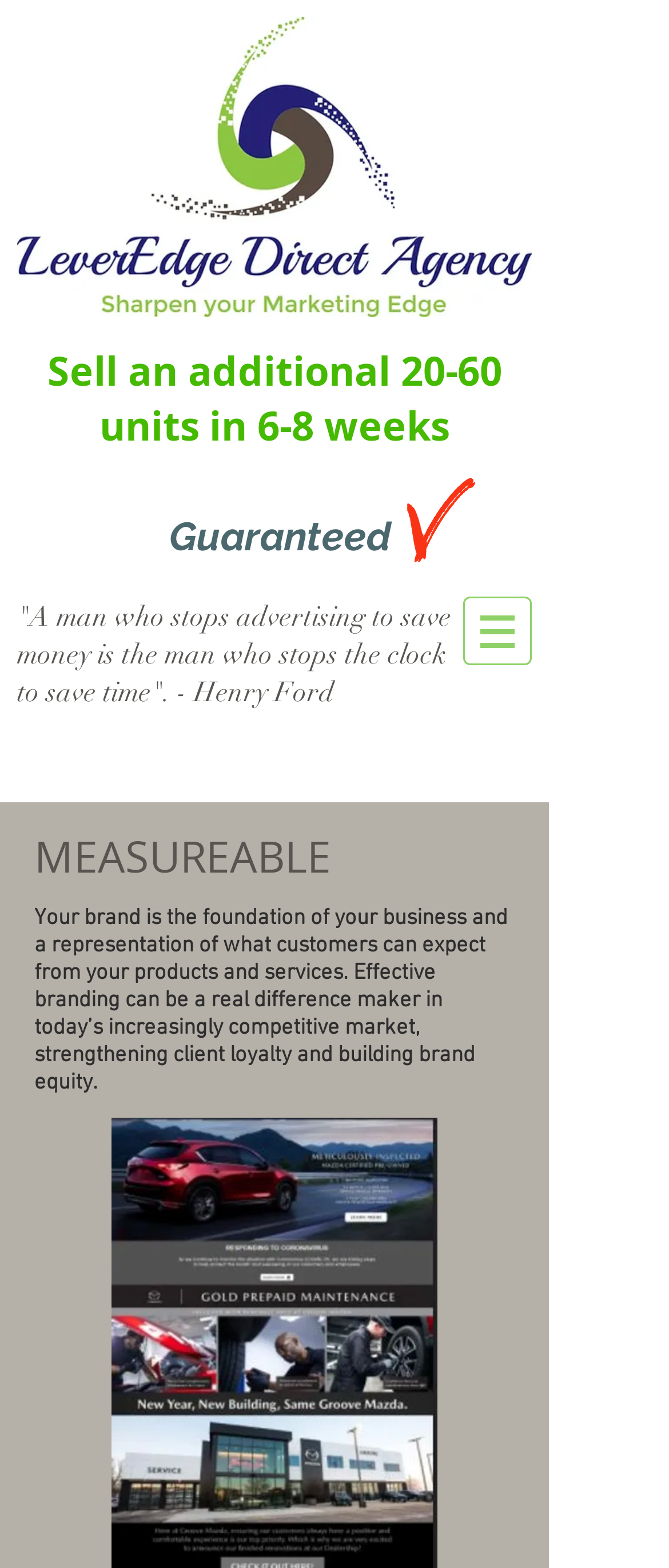What is the navigation menu item on the top right corner?
Carefully examine the image and provide a detailed answer to the question.

The navigation element with the text 'Site' is located at the top right corner of the webpage, with bounding box coordinates [0.692, 0.38, 0.795, 0.424], indicating that it is a navigation menu item.